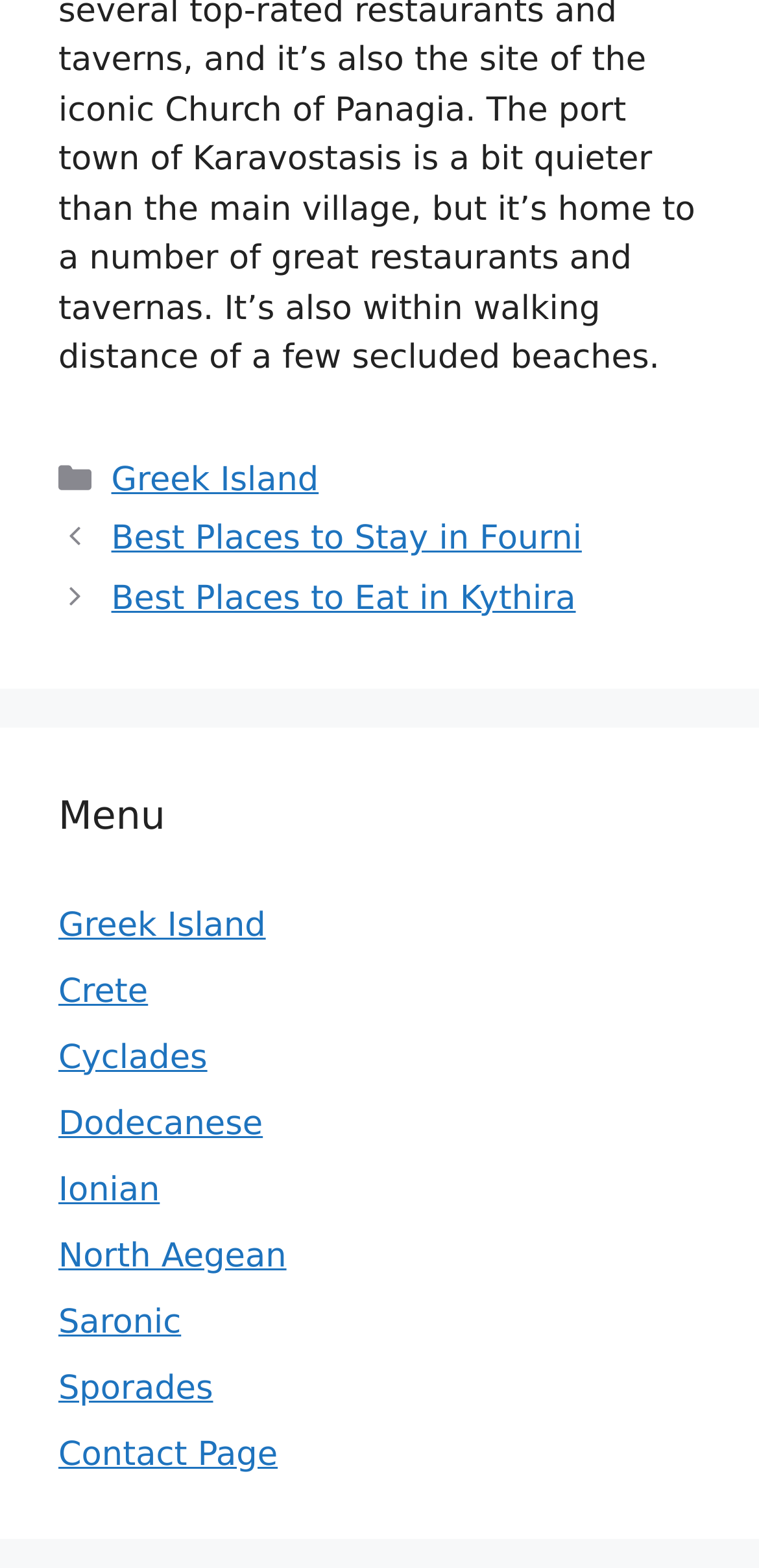How many island regions are listed in the menu?
Using the picture, provide a one-word or short phrase answer.

8